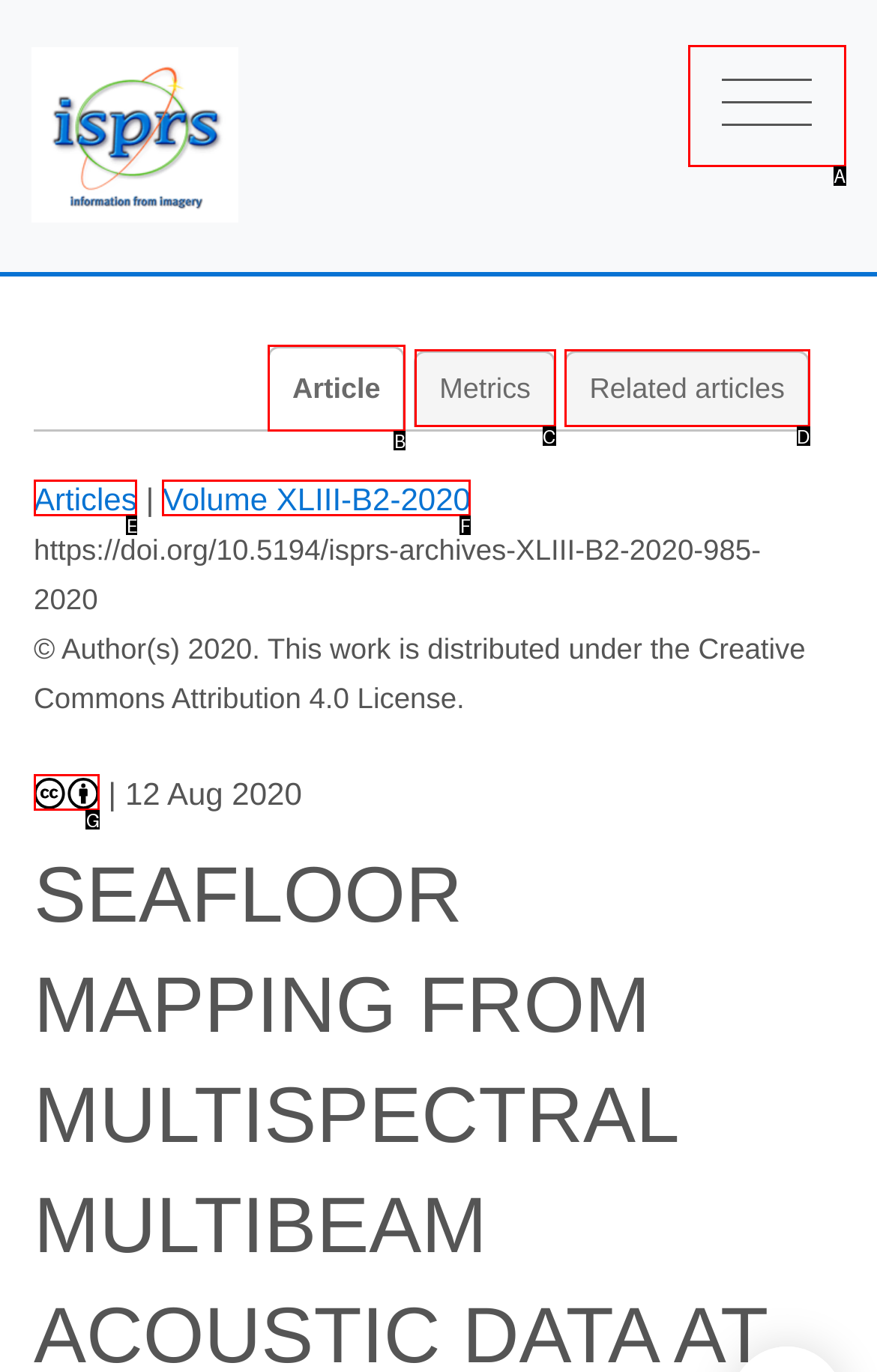Based on the element description: aria-label="Twitter", choose the best matching option. Provide the letter of the option directly.

None